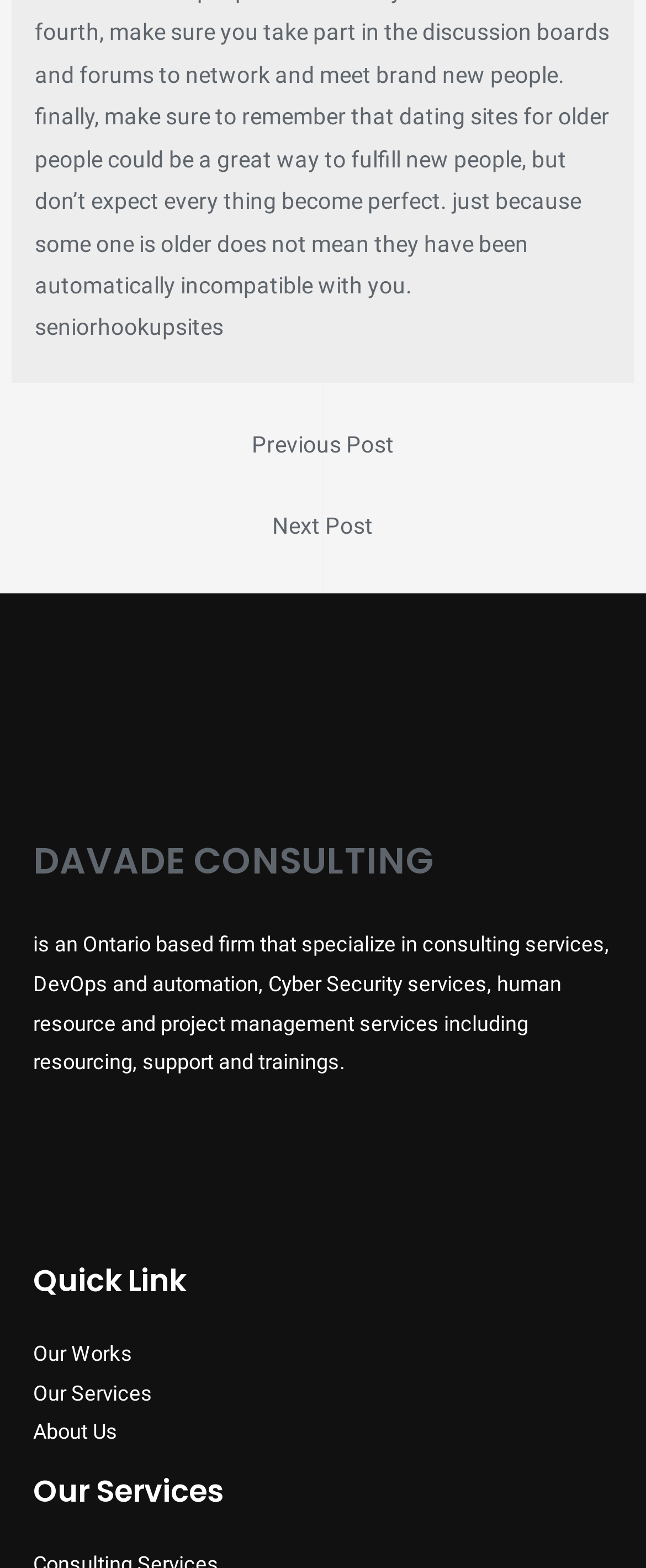What services does the consulting firm provide?
Make sure to answer the question with a detailed and comprehensive explanation.

The services provided by the consulting firm can be found in the 'Footer Widget 1' section of the webpage, where it is mentioned that the firm specializes in 'consulting services, DevOps and automation, Cyber Security services, human resource and project management services including resourcing, support and trainings'.